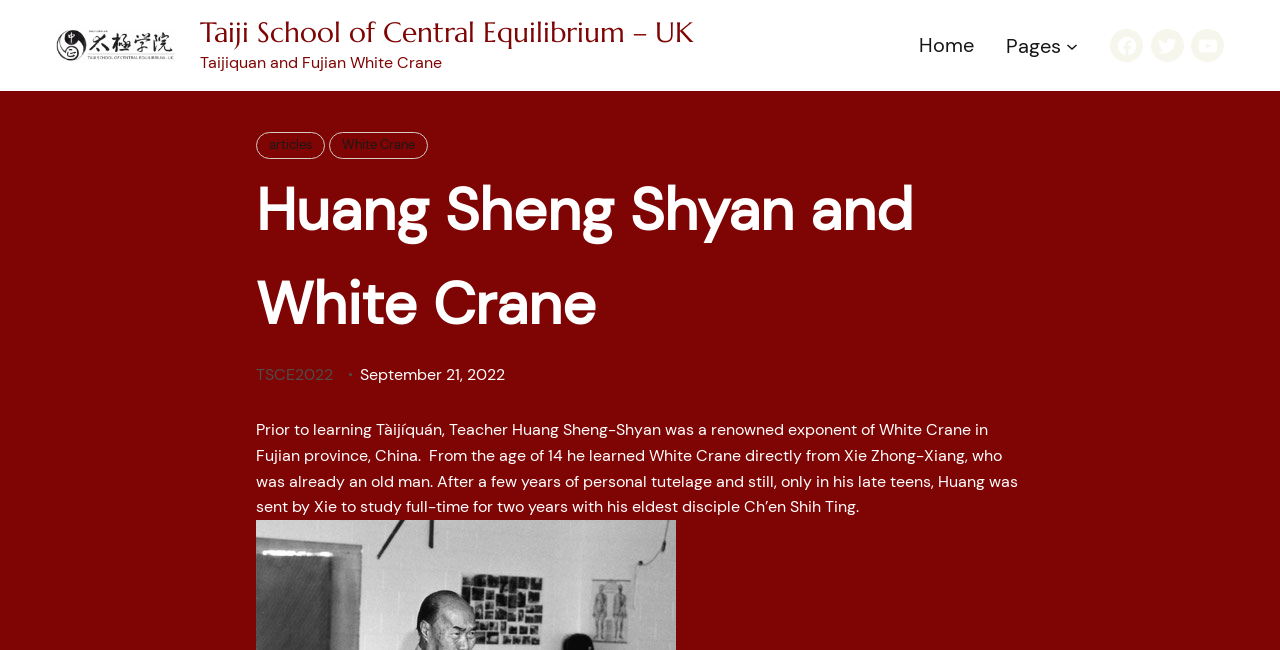Determine the bounding box coordinates for the region that must be clicked to execute the following instruction: "View archives for January 2011".

None